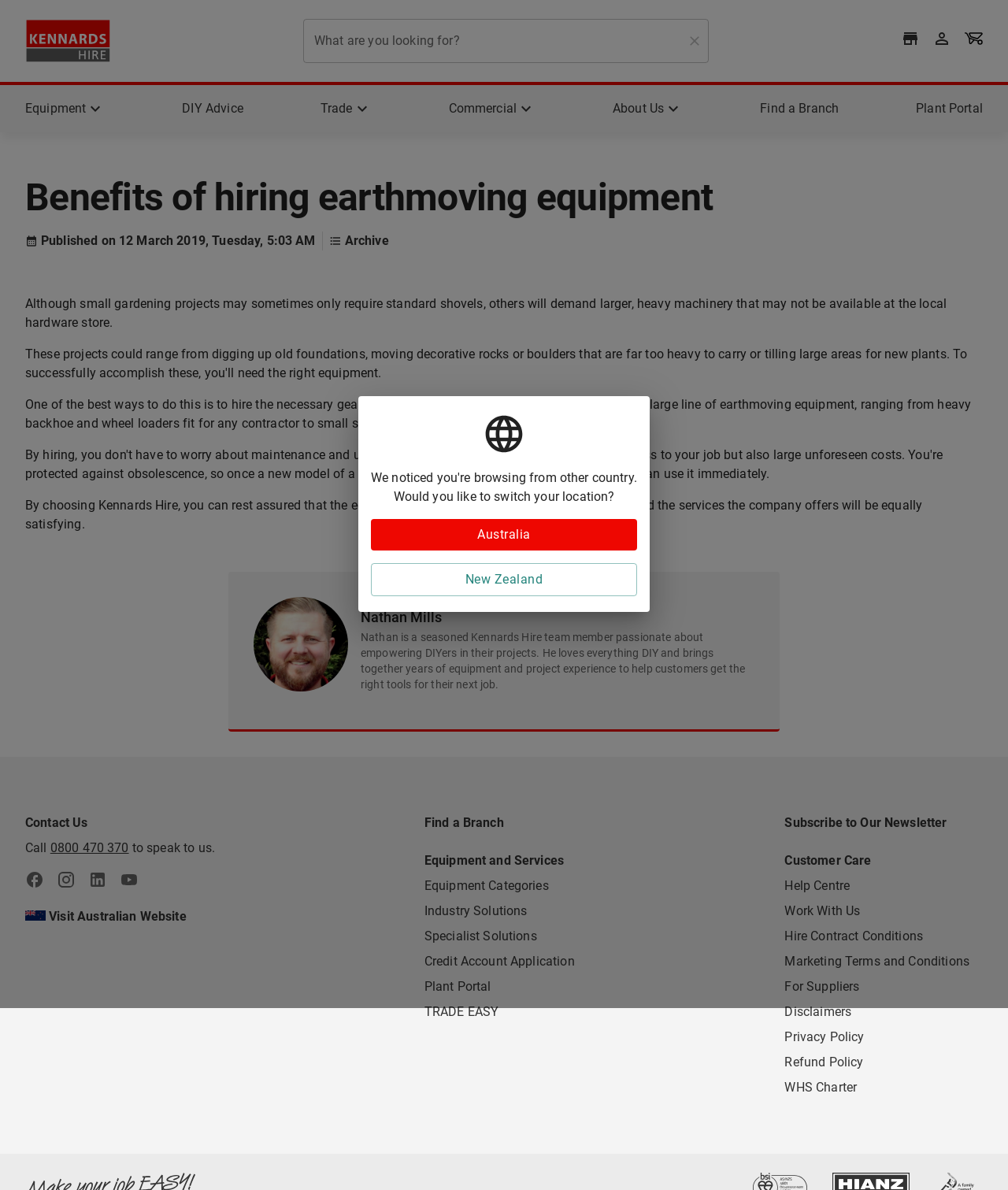Can users find their local branch on this webpage?
We need a detailed and meticulous answer to the question.

There is a link labeled 'Find your local branch' which implies that users can find their local branch on this webpage, possibly by entering their location or searching for nearby branches.